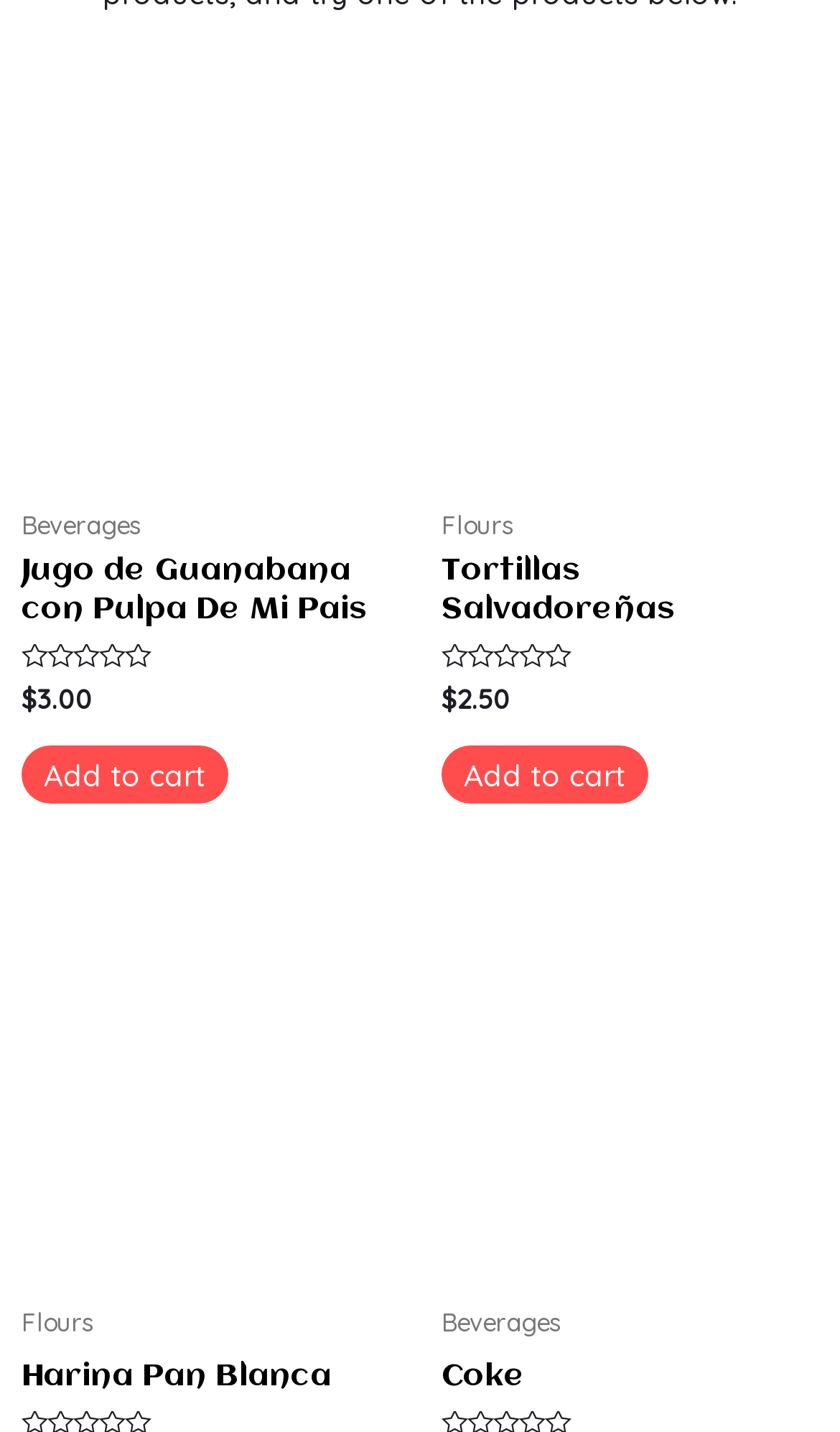For the following element description, predict the bounding box coordinates in the format (top-left x, top-left y, bottom-right x, bottom-right y). All values should be floating point numbers between 0 and 1. Description: Coke

[0.526, 0.949, 0.974, 0.986]